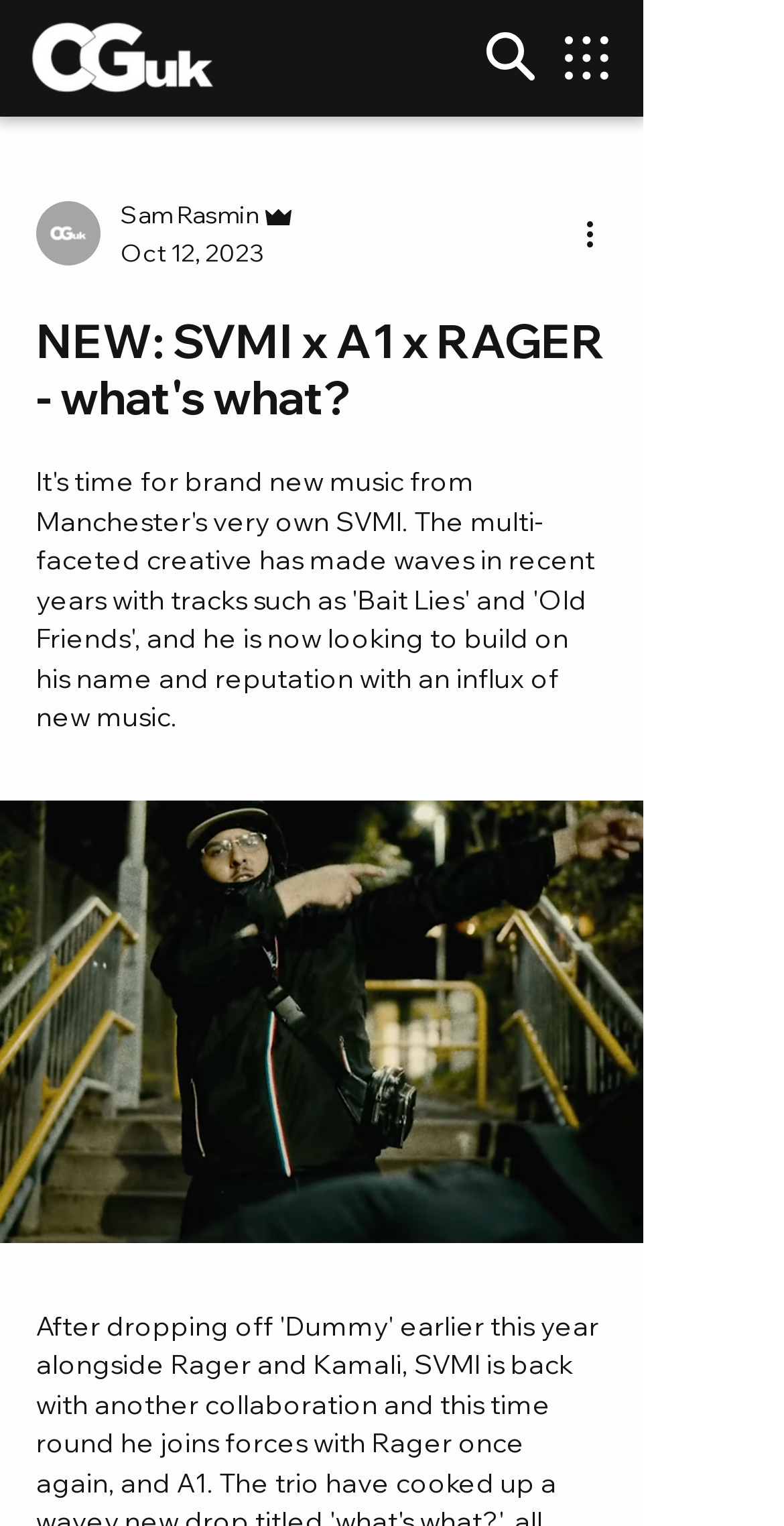Please answer the following question using a single word or phrase: 
Who is the author of the article?

Sam Rasmin